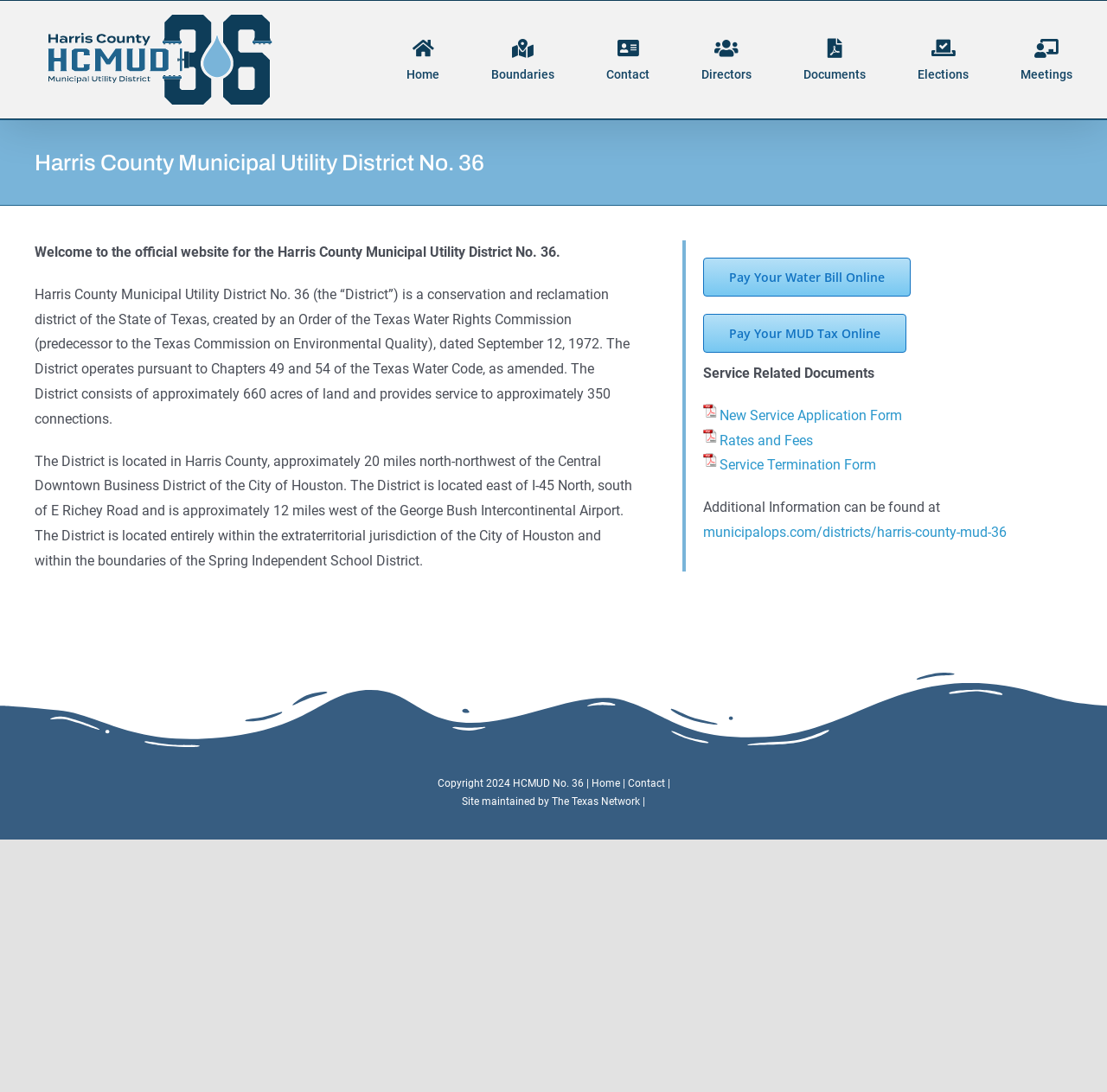What is the name of the district?
Refer to the screenshot and respond with a concise word or phrase.

Harris County Municipal Utility District No. 36